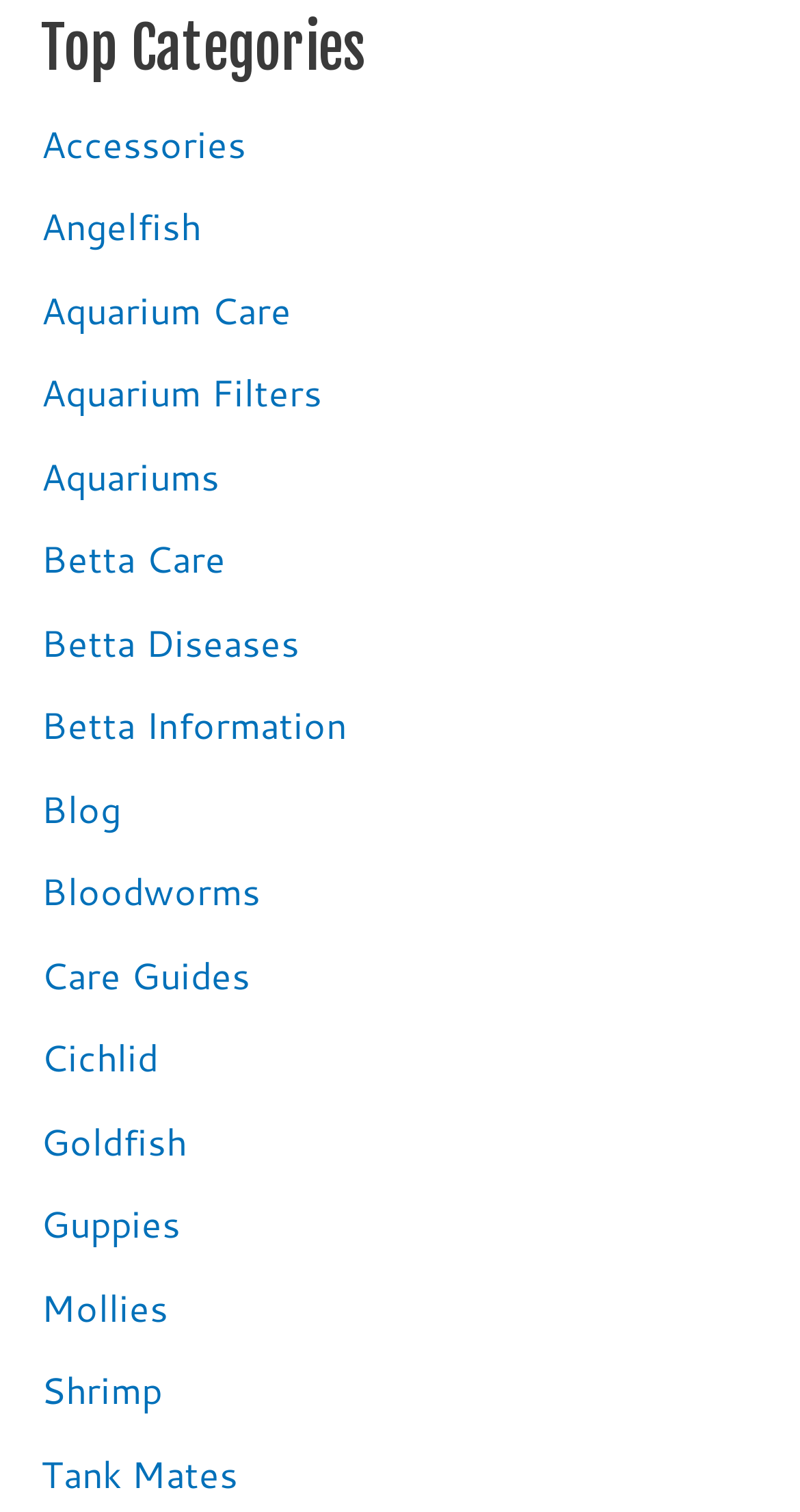What is the last category listed? Observe the screenshot and provide a one-word or short phrase answer.

Tank Mates